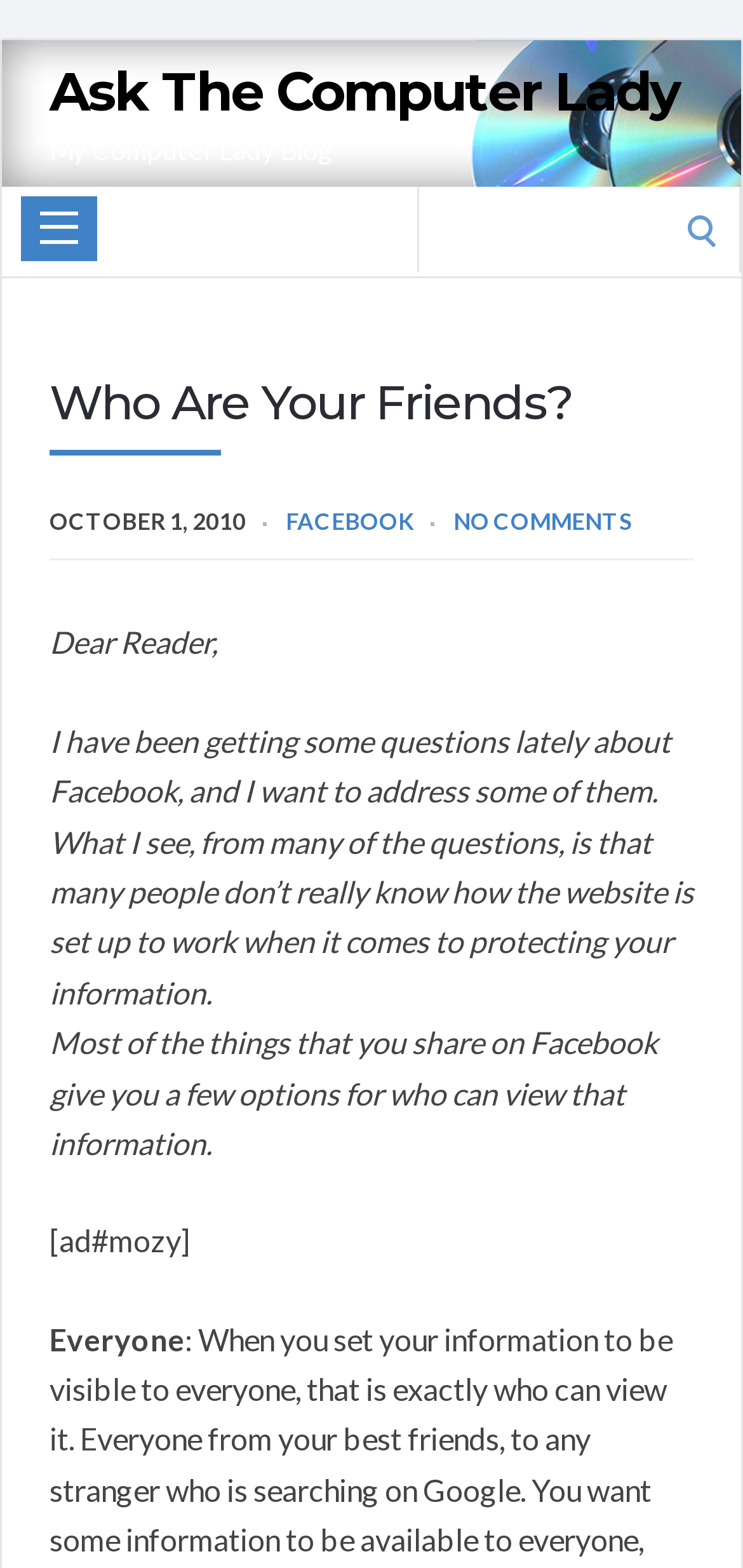Extract the main headline from the webpage and generate its text.

Who Are Your Friends?